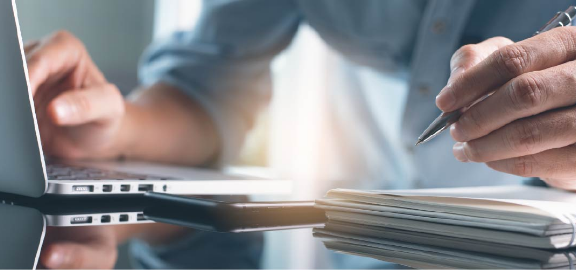Present a detailed portrayal of the image.

The image depicts a close-up view of a person engaging in a focused work session. The individual is seated at a desk, using a laptop with one hand, while the other holds a pen, poised over a stack of papers. The setting features a clean, modern aesthetic, with soft lighting that adds a sense of warmth and productivity to the atmosphere. This imagery aligns with the theme of a highly interactive training course on "Operational Excellence in Refining and Petrochemicals," suggesting a hands-on approach to learning where participants can apply knowledge practically. The background is slightly blurred, emphasizing the task at hand and enhancing the concentration of the moment.